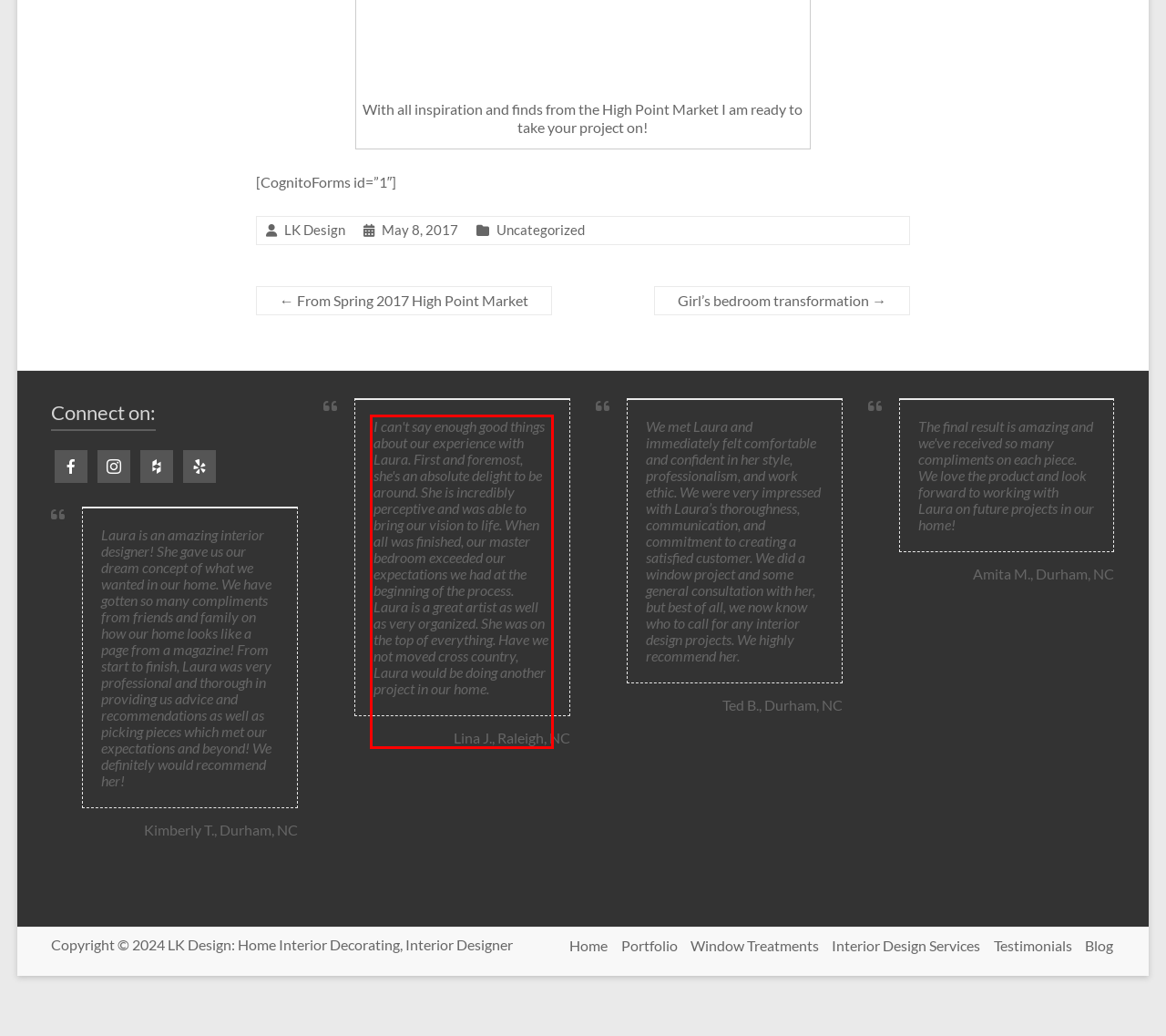Please examine the webpage screenshot and extract the text within the red bounding box using OCR.

I can't say enough good things about our experience with Laura. First and foremost, she's an absolute delight to be around. She is incredibly perceptive and was able to bring our vision to life. When all was finished, our master bedroom exceeded our expectations we had at the beginning of the process. Laura is a great artist as well as very organized. She was on the top of everything. Have we not moved cross country, Laura would be doing another project in our home.